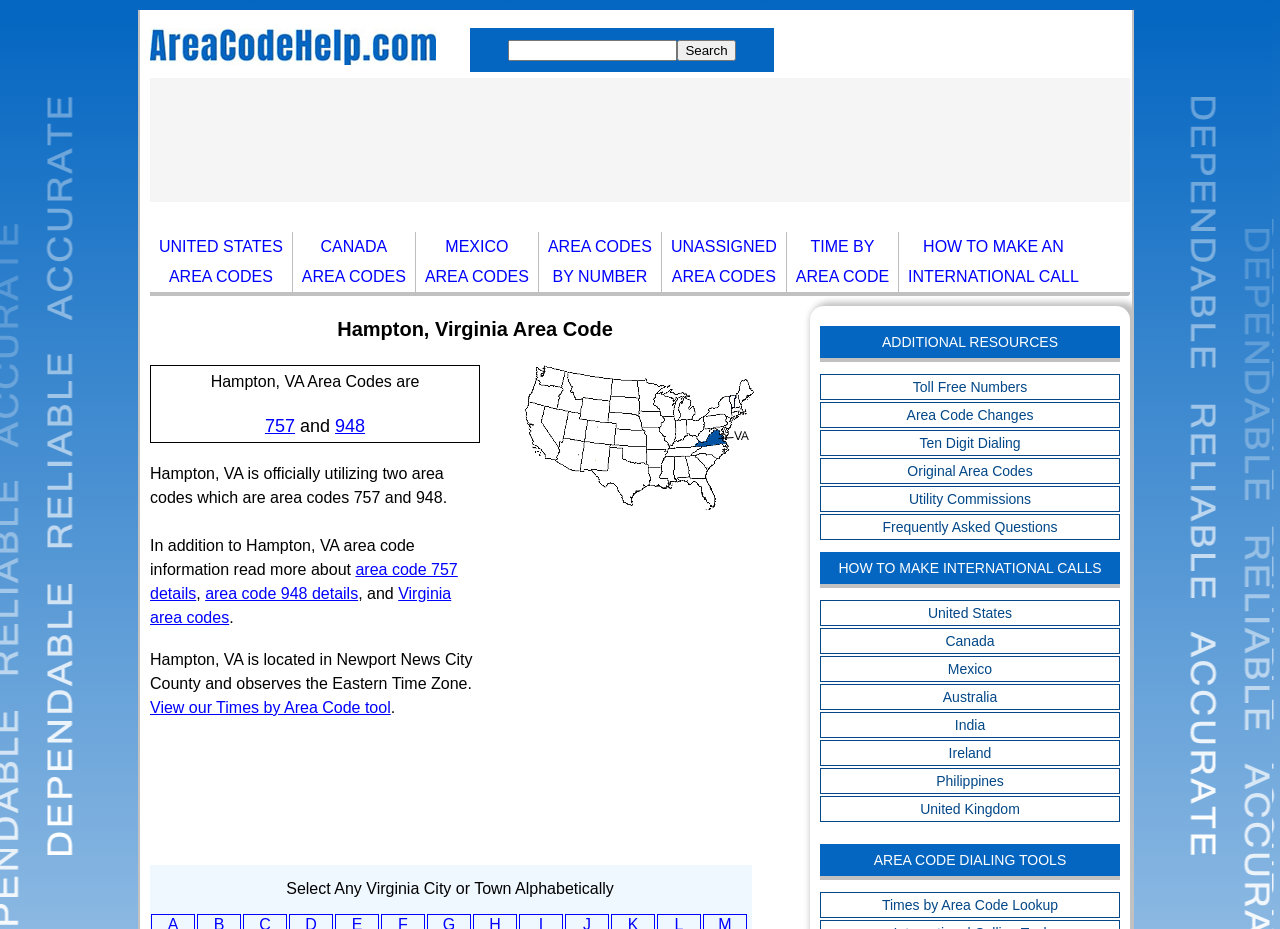Locate the primary headline on the webpage and provide its text.

Hampton, Virginia Area Code
